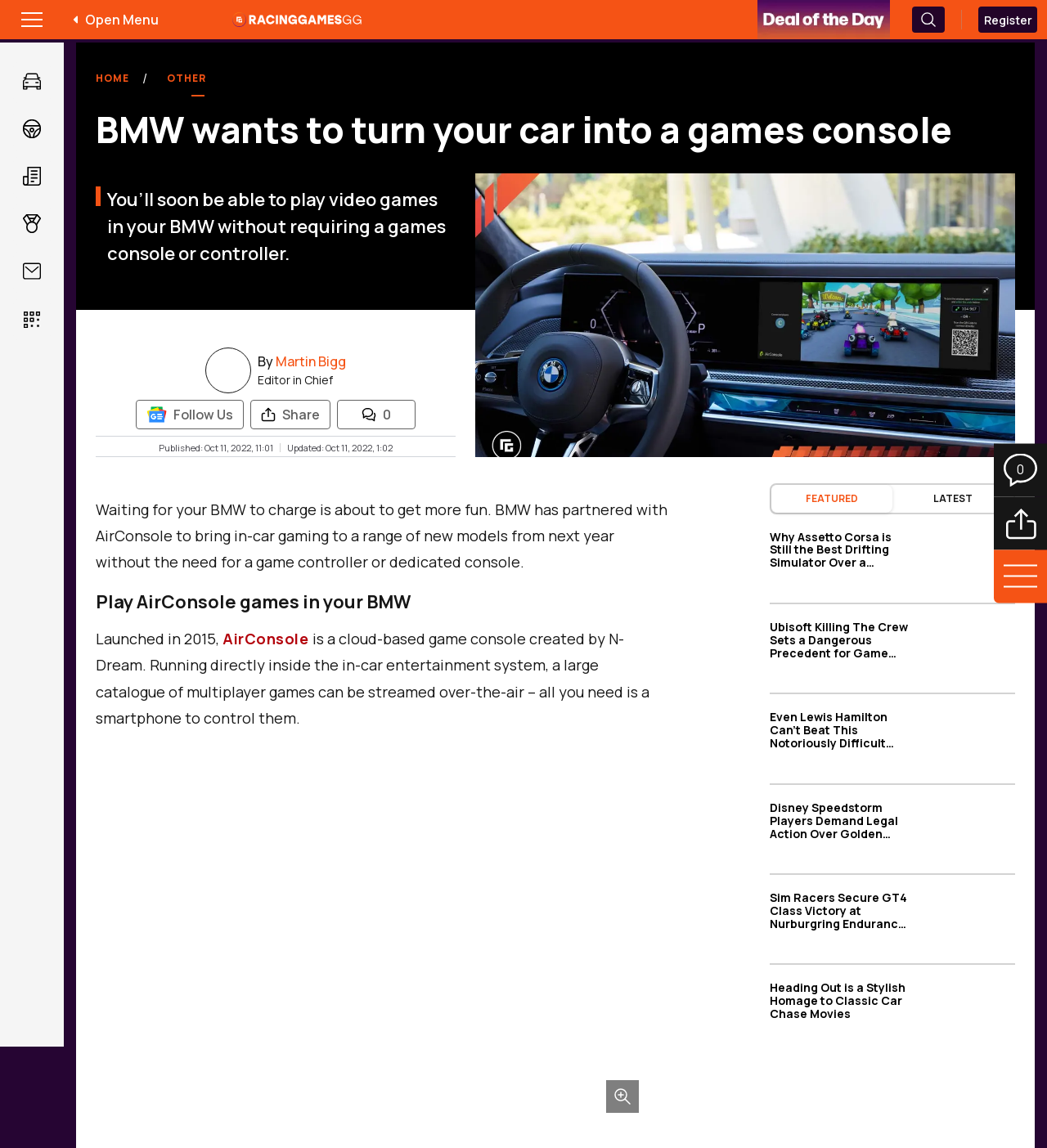Please identify the coordinates of the bounding box for the clickable region that will accomplish this instruction: "Search for articles".

[0.871, 0.006, 0.902, 0.028]